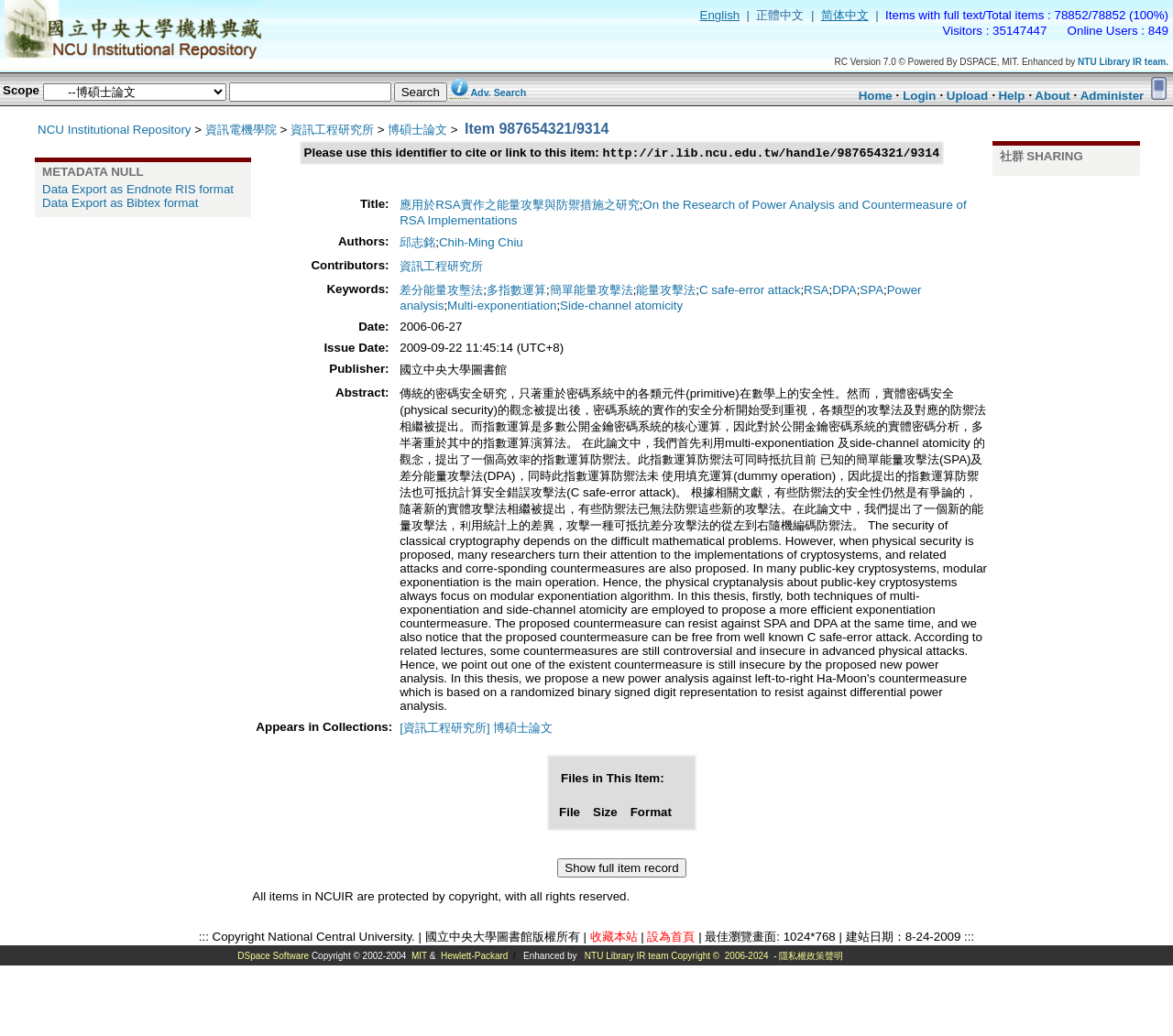Please determine the bounding box coordinates of the element's region to click in order to carry out the following instruction: "Search for a thesis". The coordinates should be four float numbers between 0 and 1, i.e., [left, top, right, bottom].

[0.036, 0.08, 0.193, 0.097]